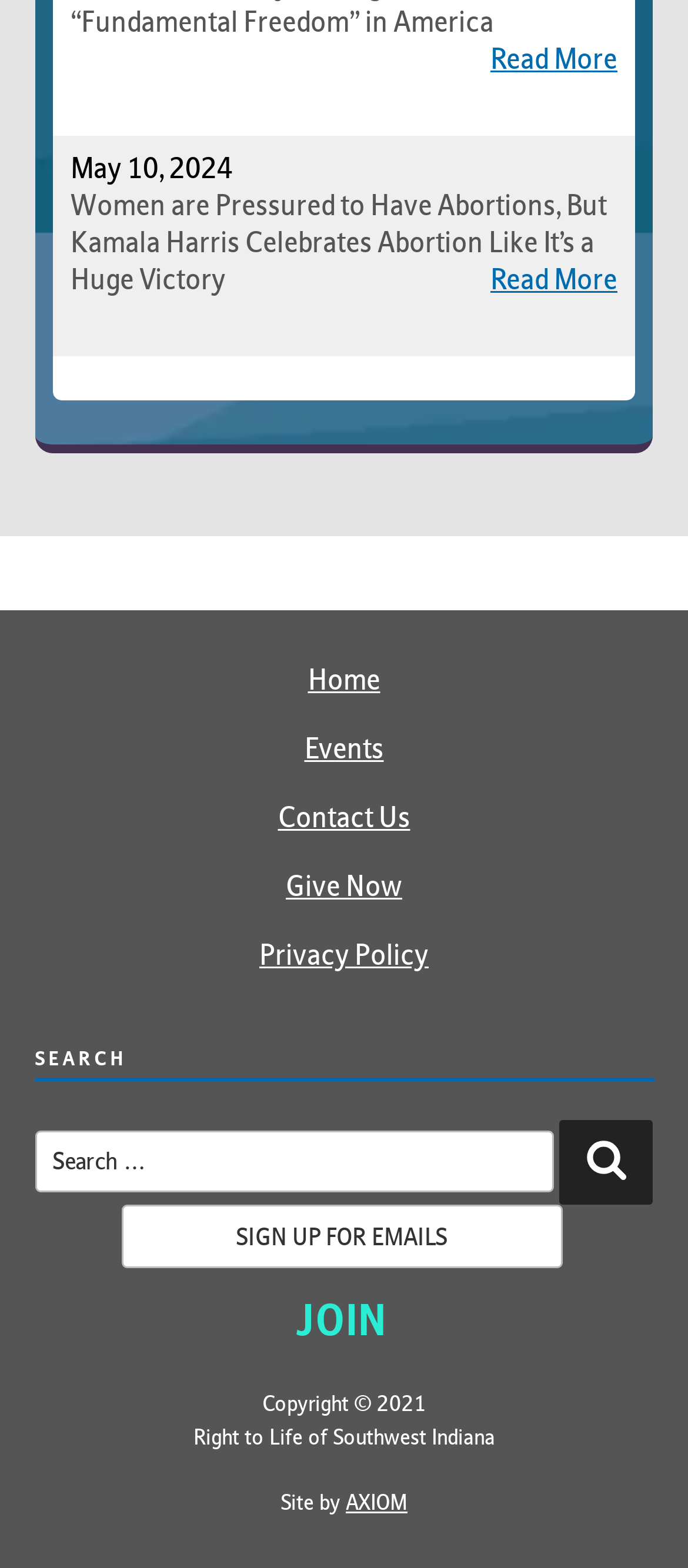Use a single word or phrase to respond to the question:
How many links are in the navigation menu?

4